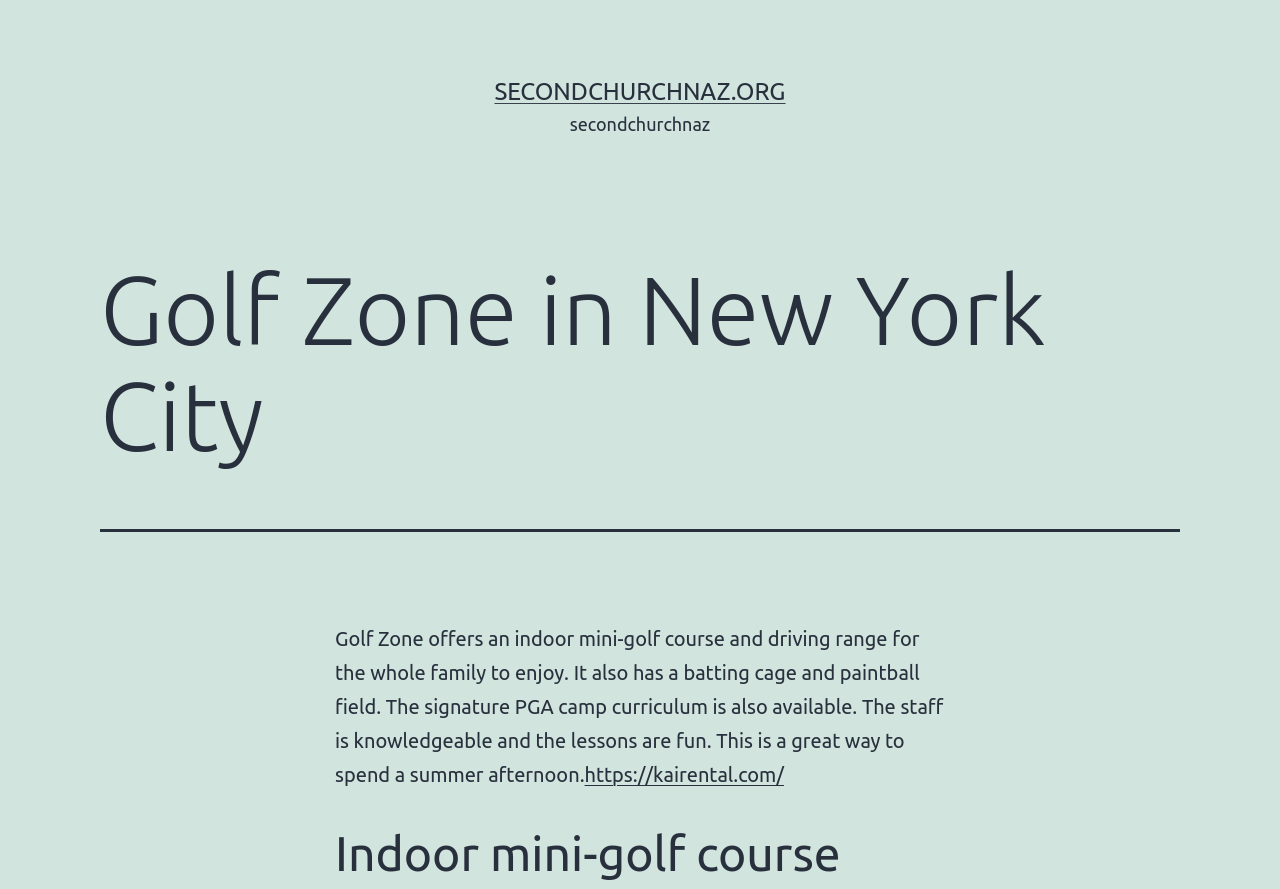Find and provide the bounding box coordinates for the UI element described with: "https://kairental.com/".

[0.457, 0.858, 0.612, 0.884]